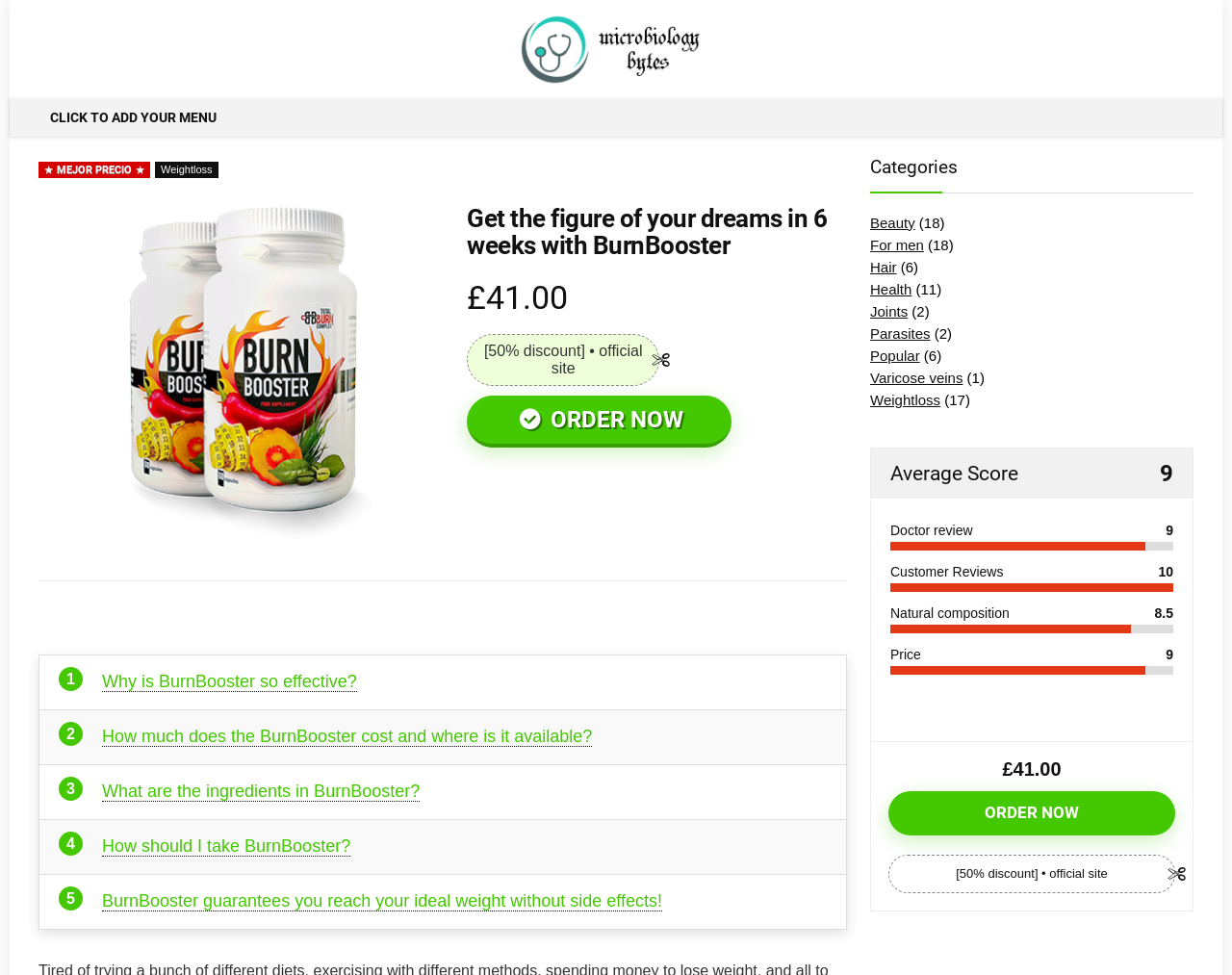What is the guarantee of BurnBooster?
Offer a detailed and exhaustive answer to the question.

The guarantee of BurnBooster can be found in the link element 'BurnBooster guarantees you reach your ideal weight without side effects!' which suggests that the product helps users reach their ideal weight without any adverse effects.